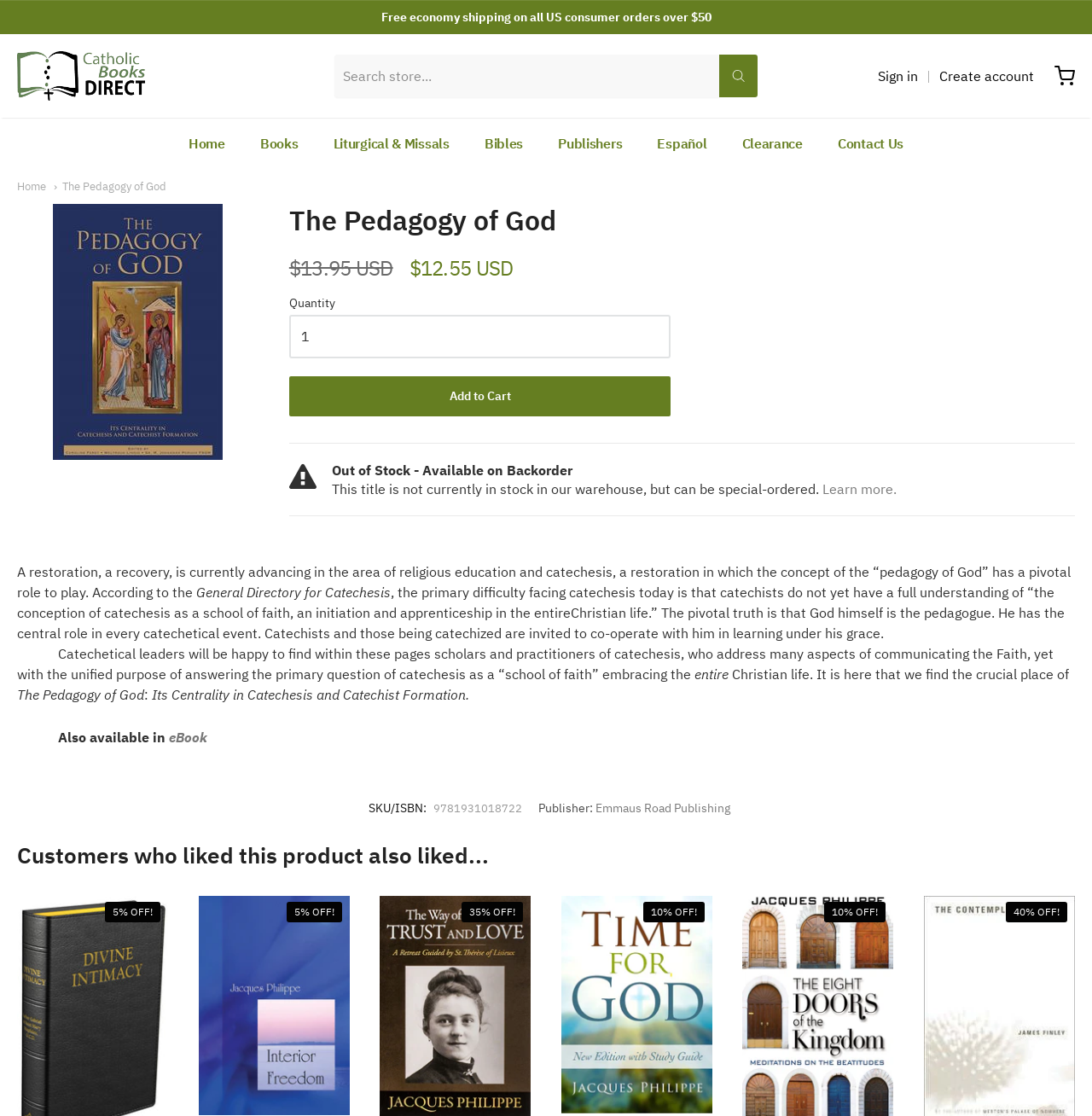Using the description "name="q" placeholder="Search store..."", predict the bounding box of the relevant HTML element.

[0.306, 0.049, 0.658, 0.087]